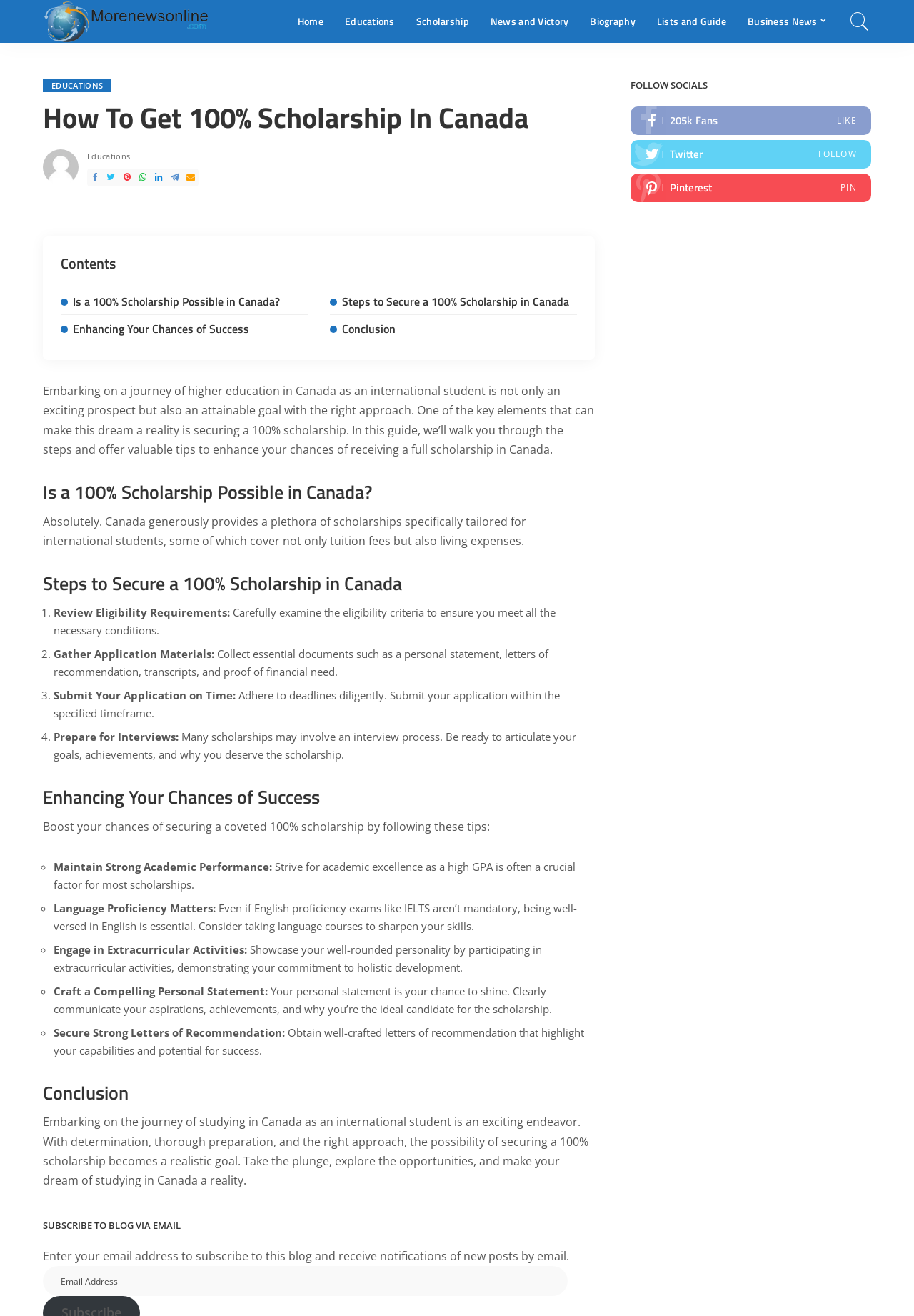What is the purpose of the personal statement in a scholarship application?
From the image, respond using a single word or phrase.

To shine